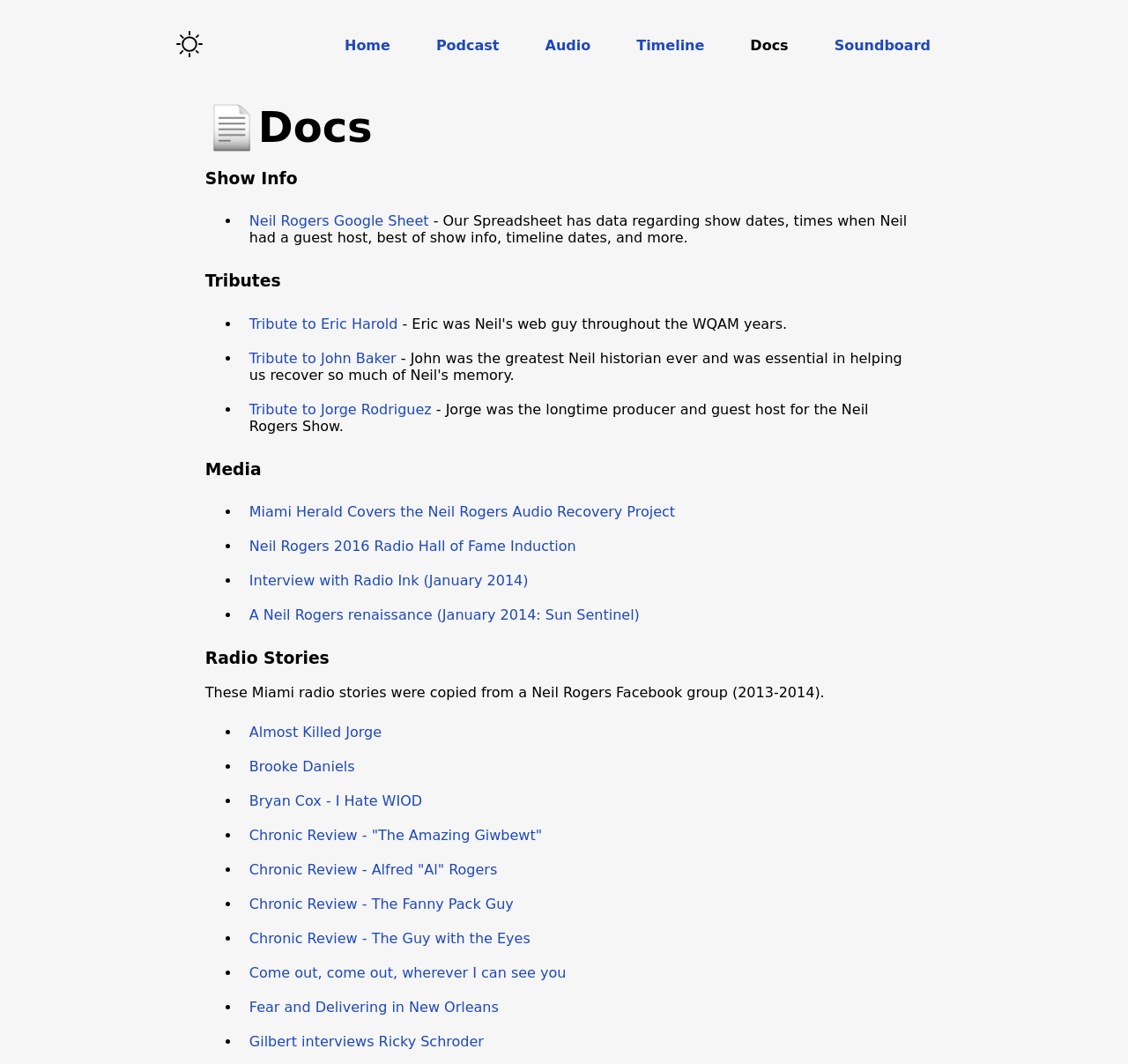Identify the bounding box coordinates for the region of the element that should be clicked to carry out the instruction: "Go to the home page". The bounding box coordinates should be four float numbers between 0 and 1, i.e., [left, top, right, bottom].

[0.305, 0.034, 0.346, 0.05]